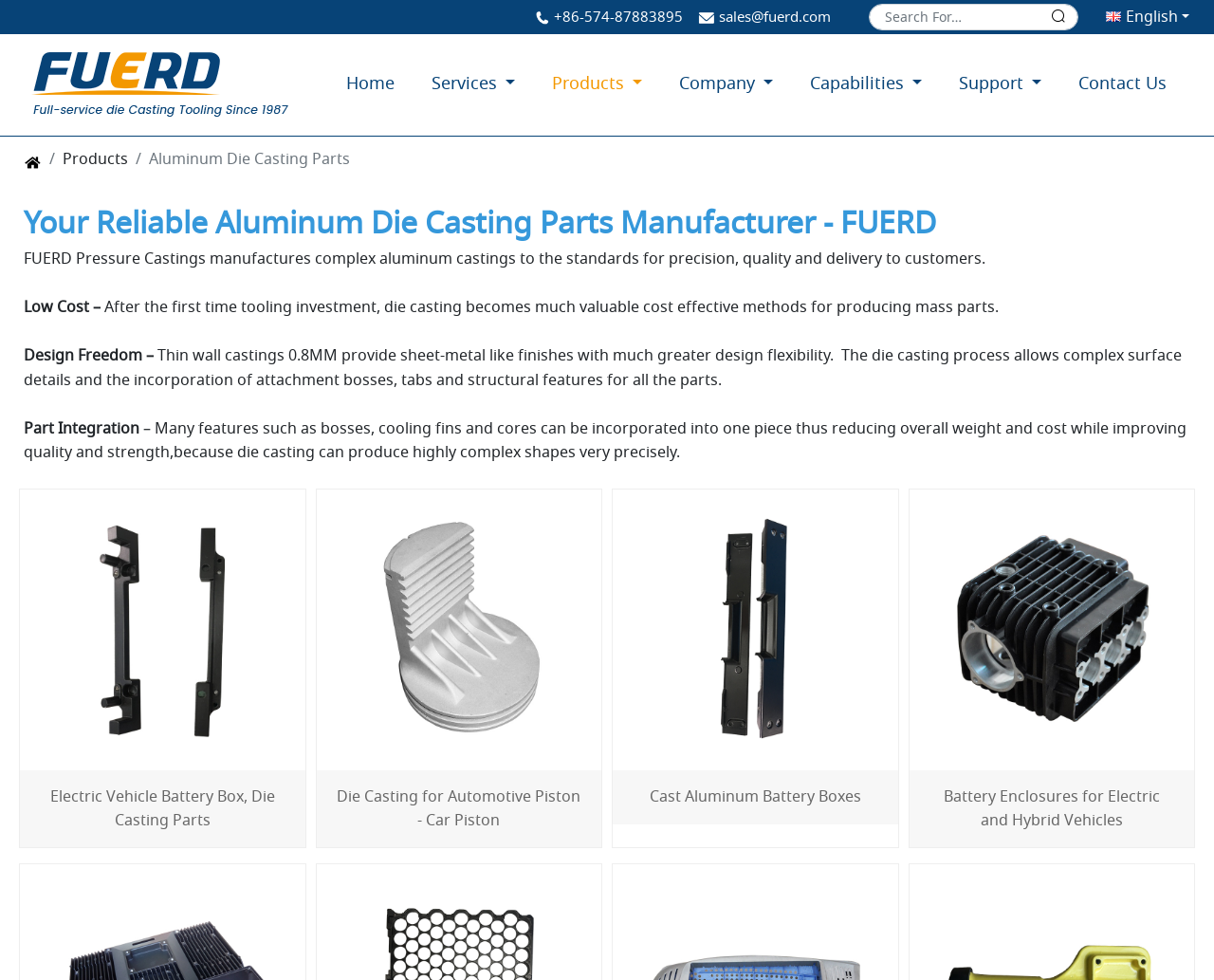Kindly determine the bounding box coordinates of the area that needs to be clicked to fulfill this instruction: "learn about electric vehicle battery box".

[0.02, 0.504, 0.247, 0.786]